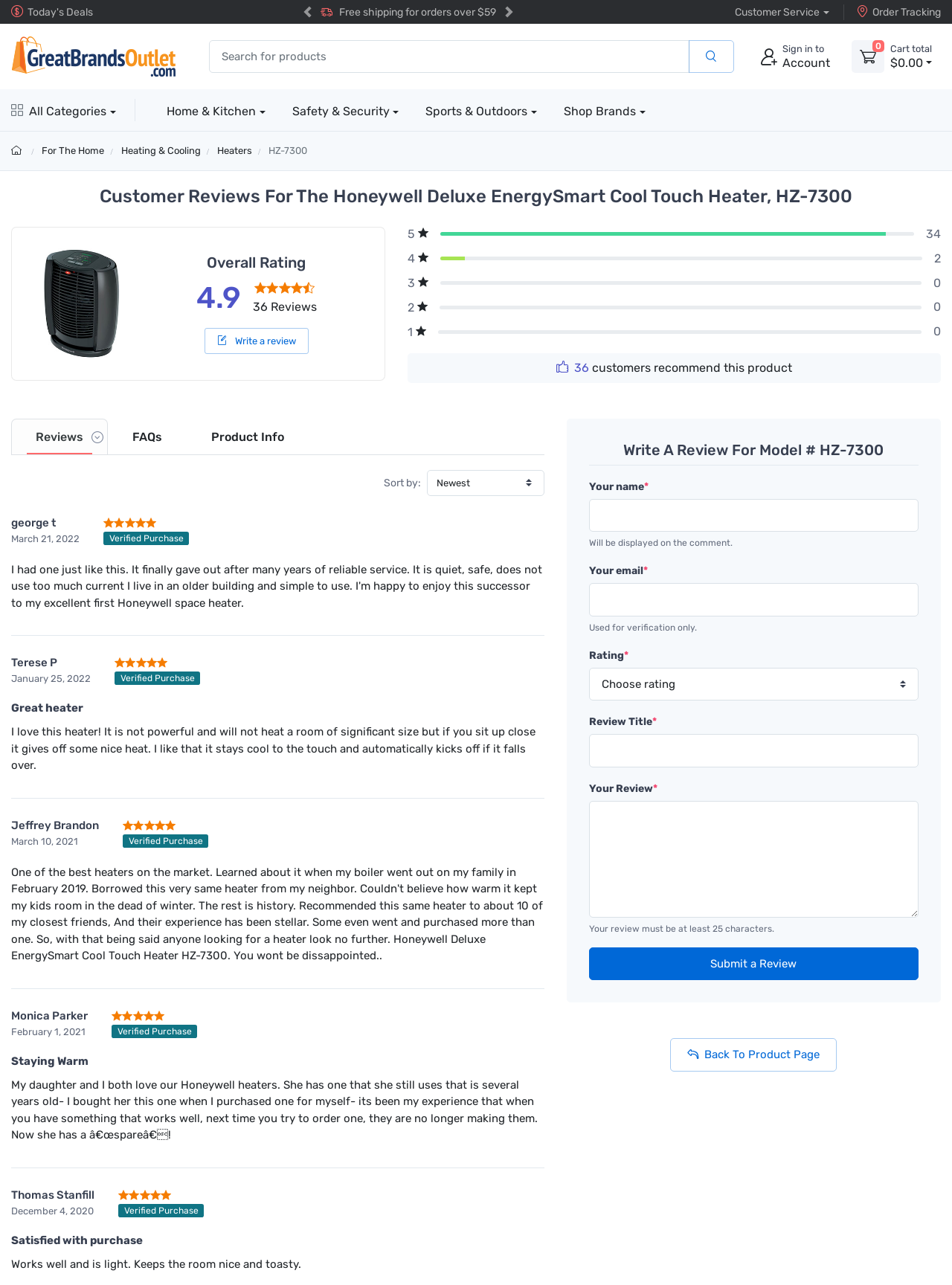Offer a comprehensive description of the webpage’s content and structure.

This webpage is a product review page for the Honeywell Deluxe EnergySmart Cool Touch Heater, HZ-7300. At the top, there is a navigation bar with links to "Today's Deals", "Customer Service", "Order Tracking", and a store logo. Below the navigation bar, there is a search bar and buttons to sign in to an account and view the cart.

On the left side, there is a breadcrumb navigation menu showing the product category hierarchy, from "For The Home" to "Heating & Cooling" to "Heaters" to the specific product "HZ-7300".

The main content area is divided into two sections. The top section displays the product name, overall rating (4.9 out of 5), and the number of reviews (36). There is also a button to write a review and a progress bar showing the distribution of ratings.

The bottom section displays a list of customer reviews, each with the reviewer's name, review title, review text, and the date of the review. The reviews are sorted by a dropdown menu that allows users to choose the sorting criteria. Each review also has a "Verified Purchase" label.

At the bottom of the page, there is a form to write a review, which includes fields for the reviewer's name, email, rating, review title, and review text.